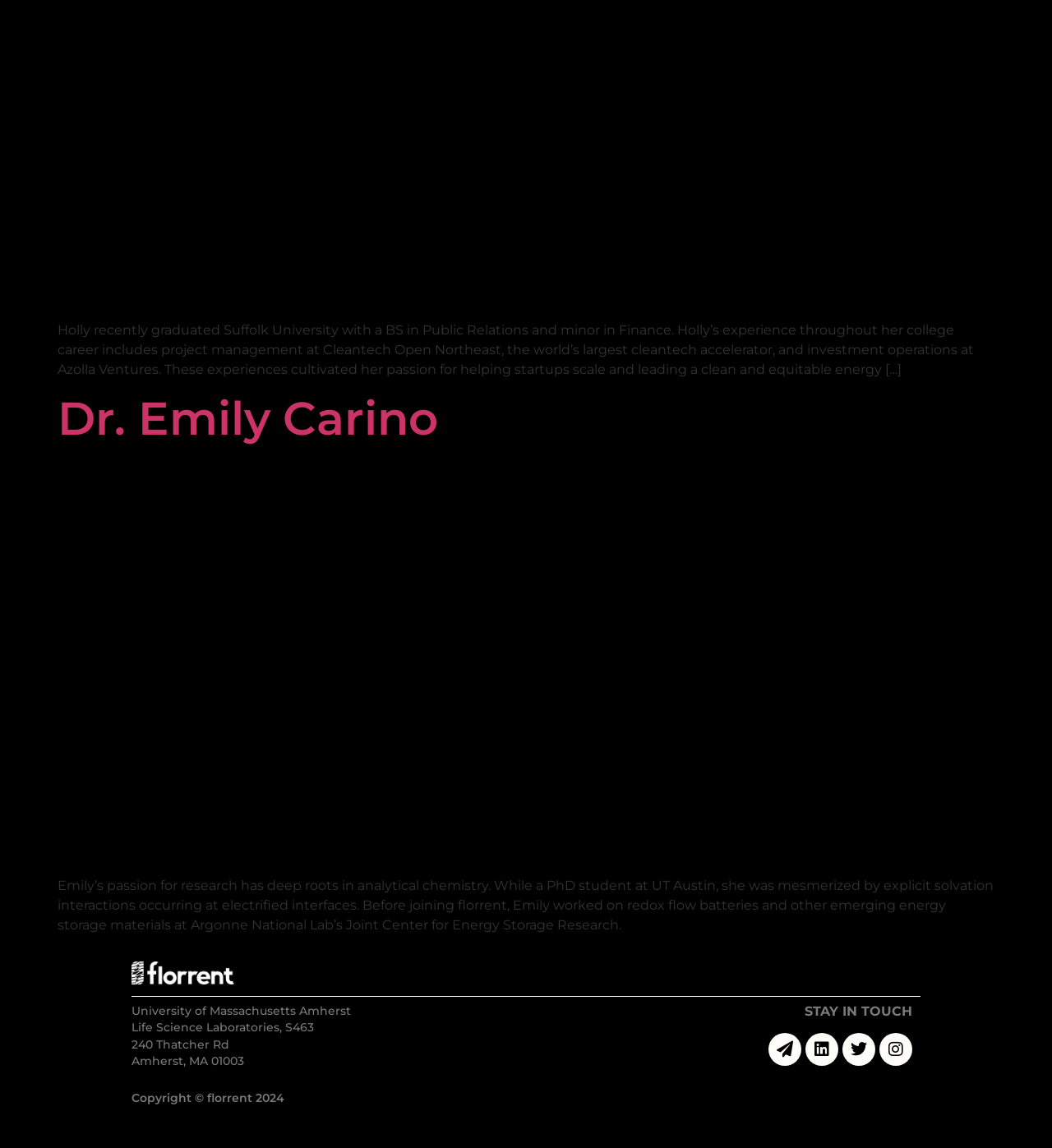What is the address of Life Science Laboratories?
Examine the image and provide an in-depth answer to the question.

The address of Life Science Laboratories is mentioned in the webpage as 240 Thatcher Rd, Amherst, MA 01003, which is located in the University of Massachusetts Amherst.